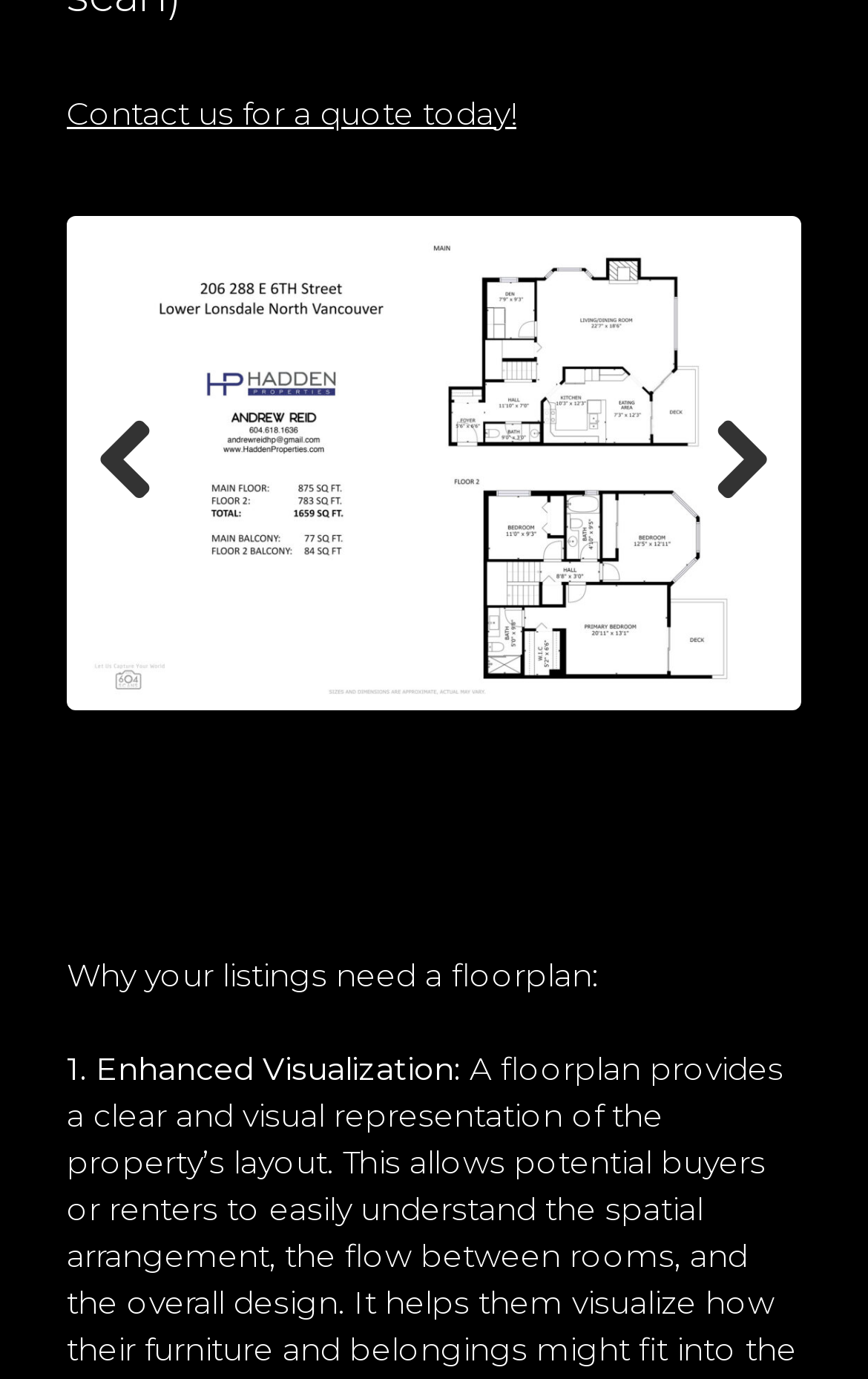Give a concise answer using one word or a phrase to the following question:
How many links are on the webpage?

7